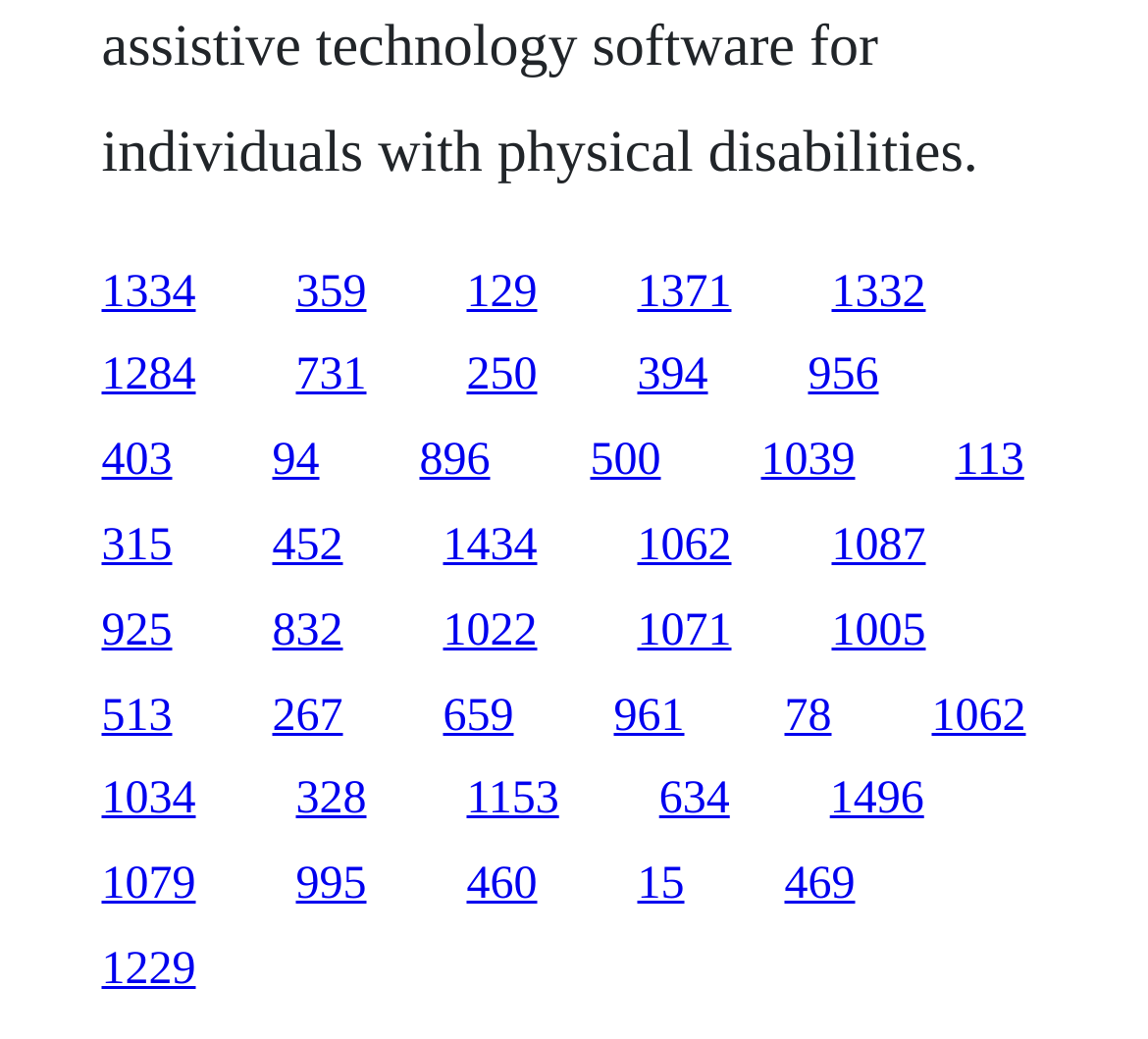What is the horizontal position of the link '1079'?
Please provide a comprehensive answer to the question based on the webpage screenshot.

Based on the bounding box coordinates, the x1 value of the link '1079' is 0.088, which indicates that it is located at the left side of the webpage.